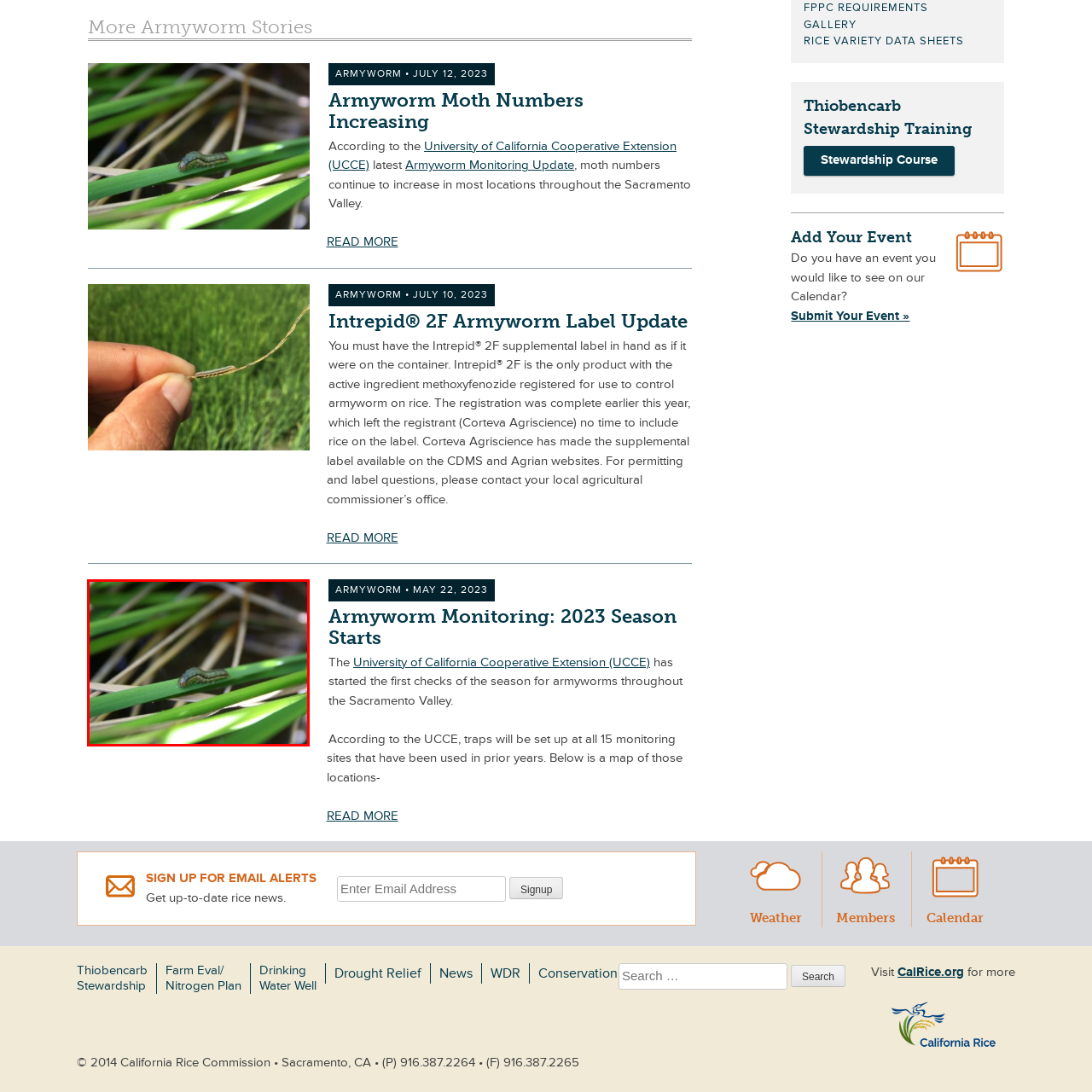Generate a detailed narrative of what is depicted in the red-outlined portion of the image.

The image depicts a small armyworm caterpillar resting on a blade of green grass, surrounded by a lush backdrop of vegetation. The caterpillar's coloration features shades of green, allowing it to blend seamlessly with its environment, which is characteristic of species that can cause damage to crops. This image likely relates to the wider context of armyworm monitoring efforts, as highlighted in recent updates from the University of California Cooperative Extension. These updates emphasize the increasing presence of armyworms in the Sacramento Valley and the importance of monitoring their populations to protect local agriculture. The article referenced discusses the methods and observations from ongoing monitoring efforts to assess the impact of these pests on crops.